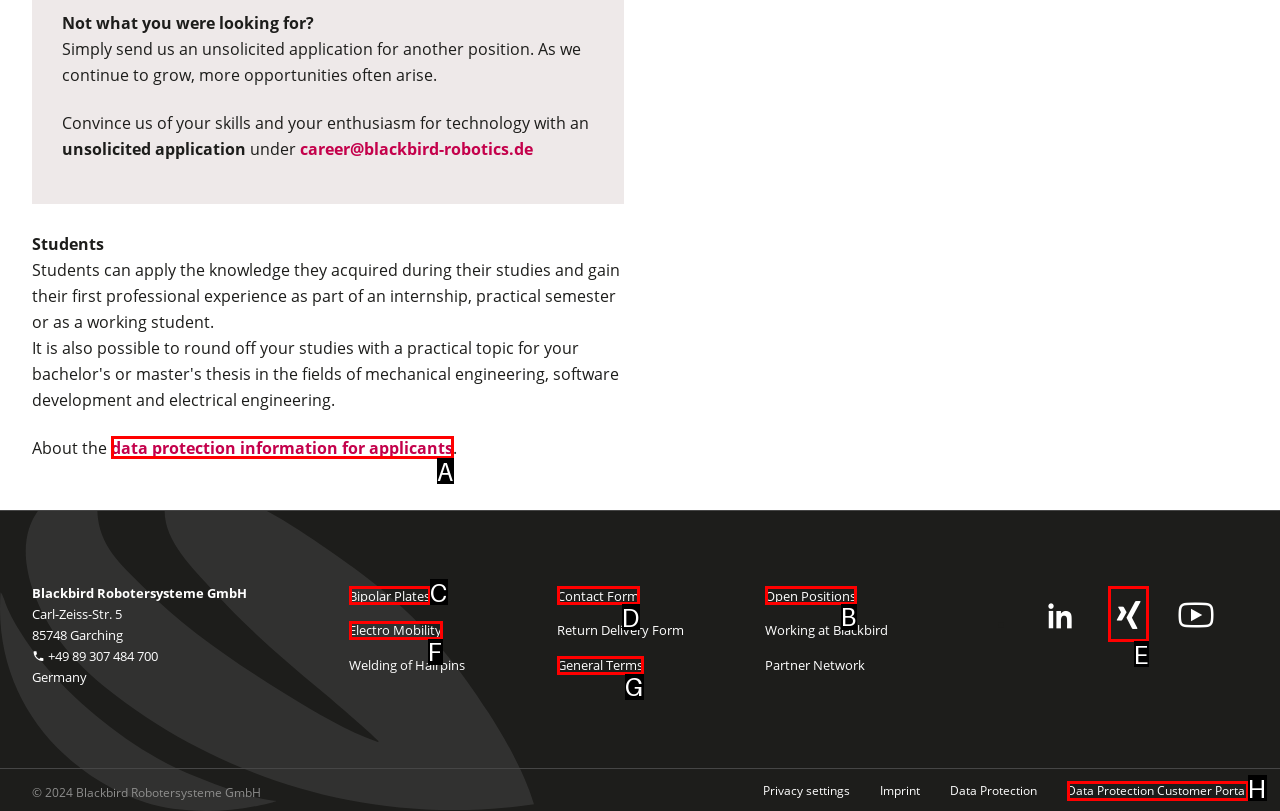Select the appropriate HTML element that needs to be clicked to execute the following task: Explore open positions. Respond with the letter of the option.

B